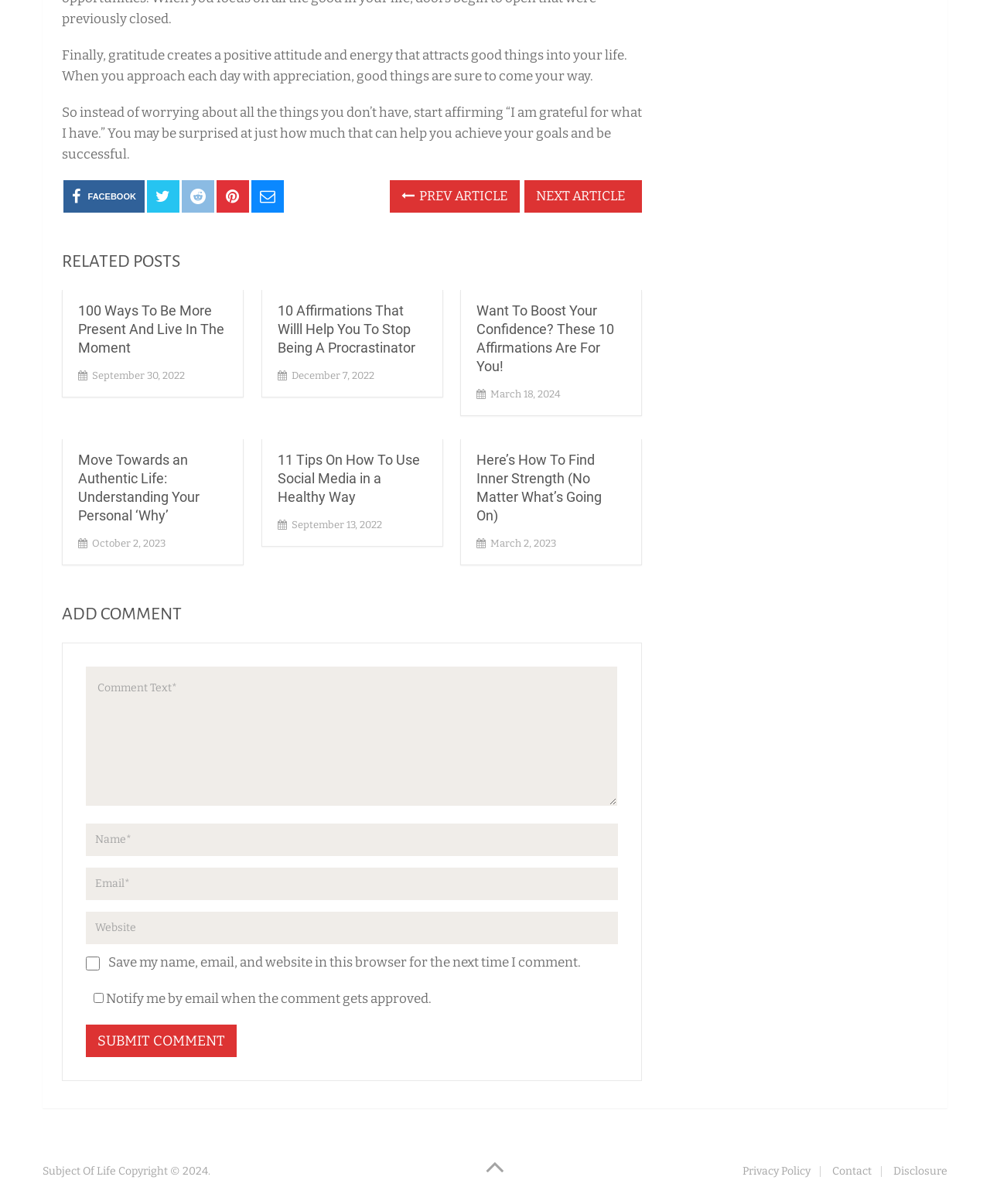Can you find the bounding box coordinates of the area I should click to execute the following instruction: "Check out 'Making a Living, Living Your Dream'"?

None